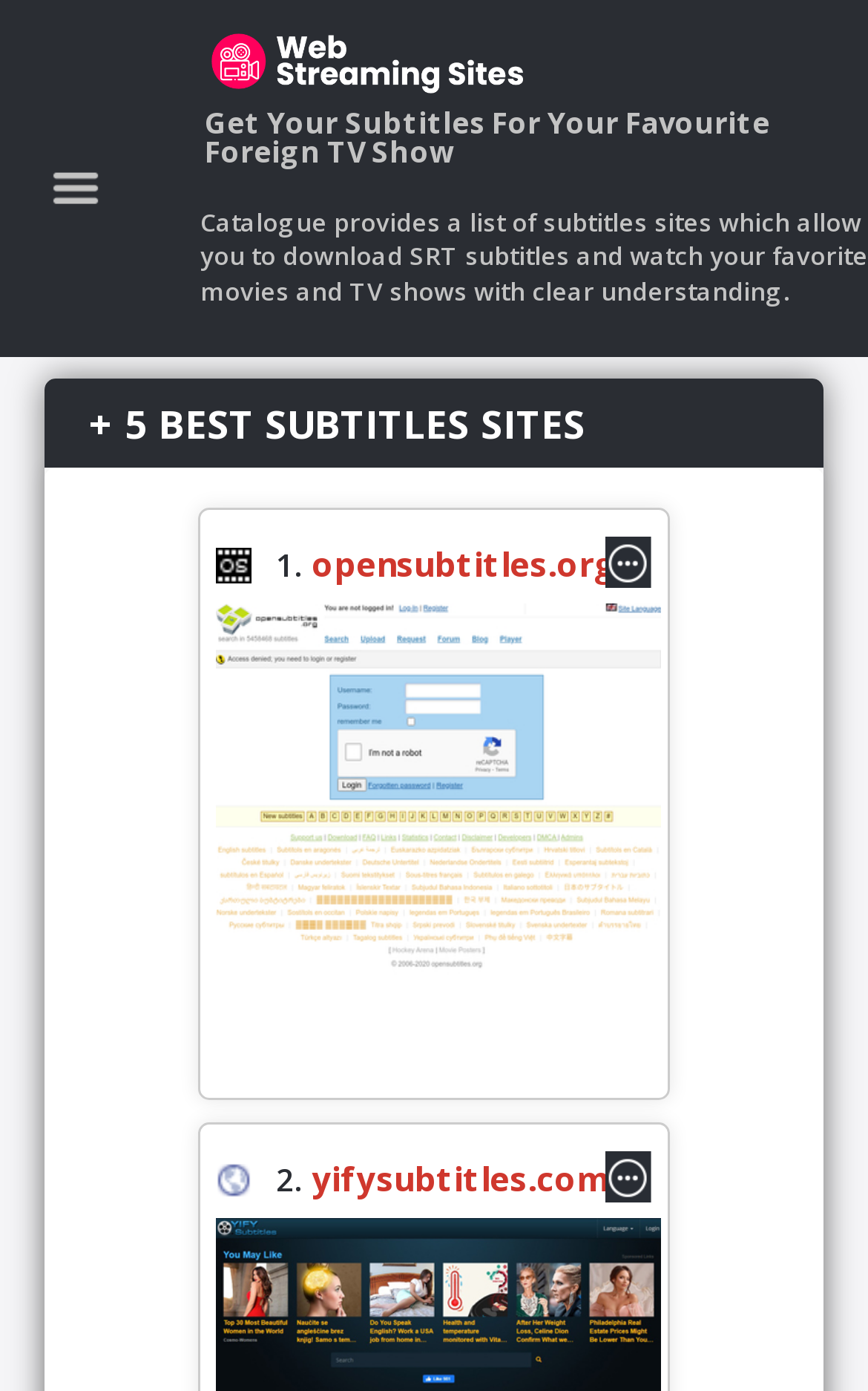Bounding box coordinates are specified in the format (top-left x, top-left y, bottom-right x, bottom-right y). All values are floating point numbers bounded between 0 and 1. Please provide the bounding box coordinate of the region this sentence describes: parent_node: 1. opensubtitles.org

[0.697, 0.386, 0.751, 0.423]